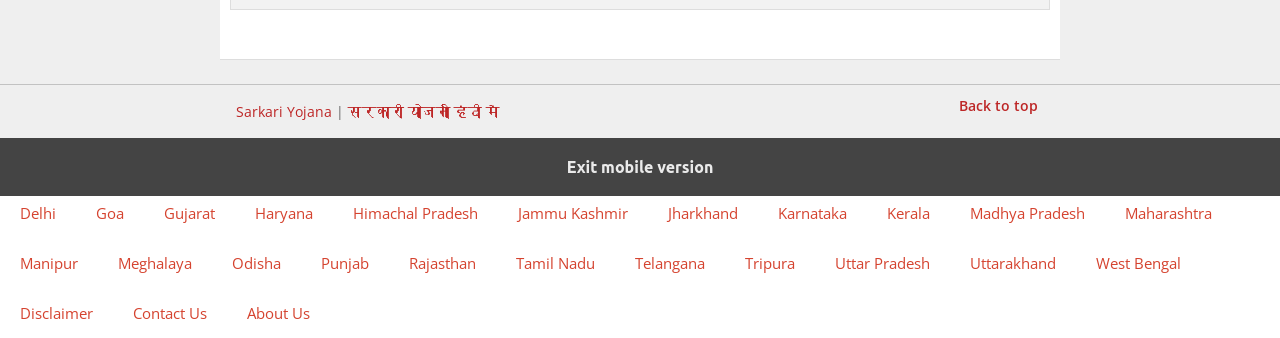What is the name of the first state listed?
Using the image provided, answer with just one word or phrase.

Andhra Pradesh